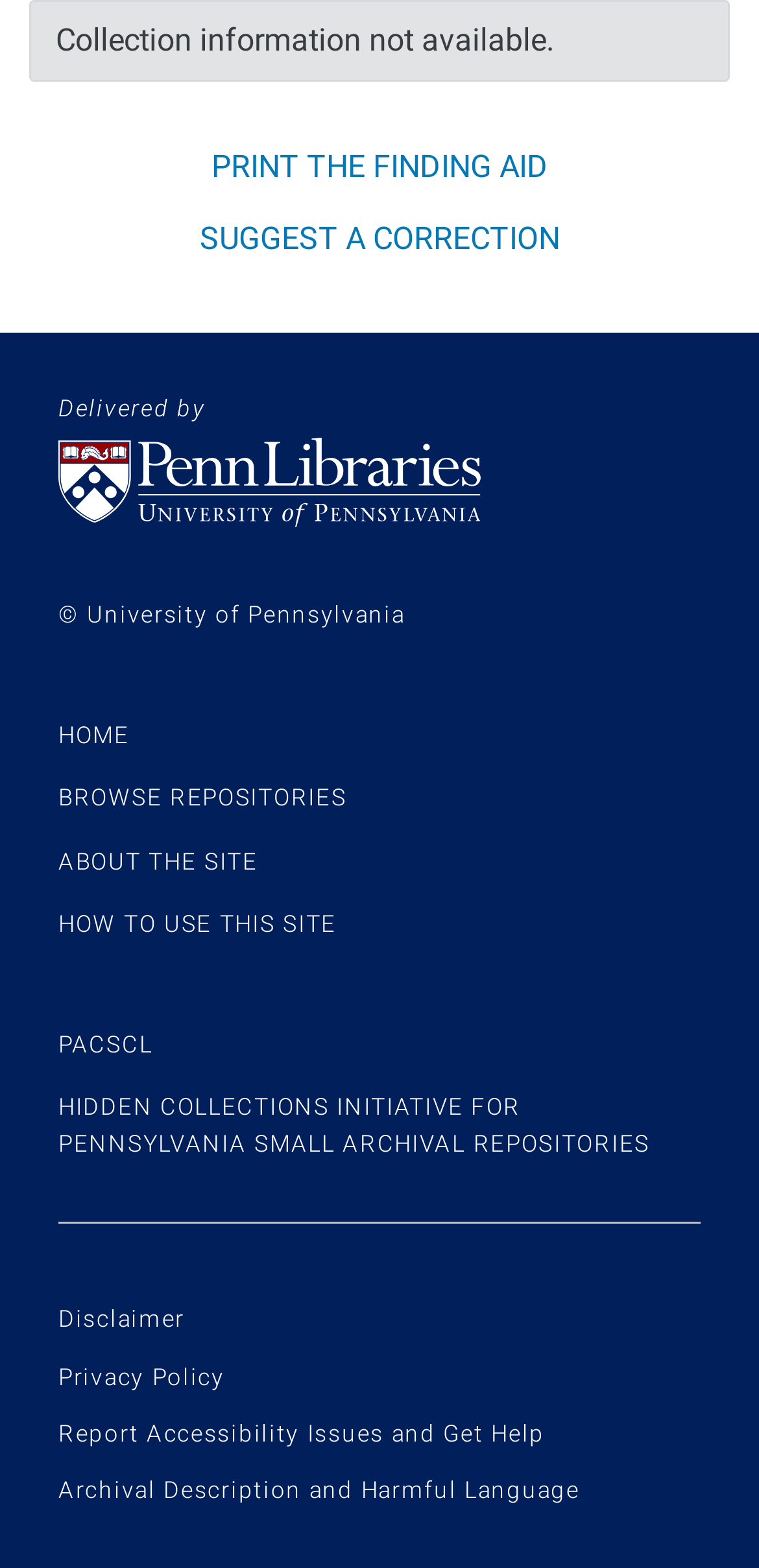Identify the bounding box of the UI component described as: "Browse Repositories".

[0.077, 0.5, 0.457, 0.518]